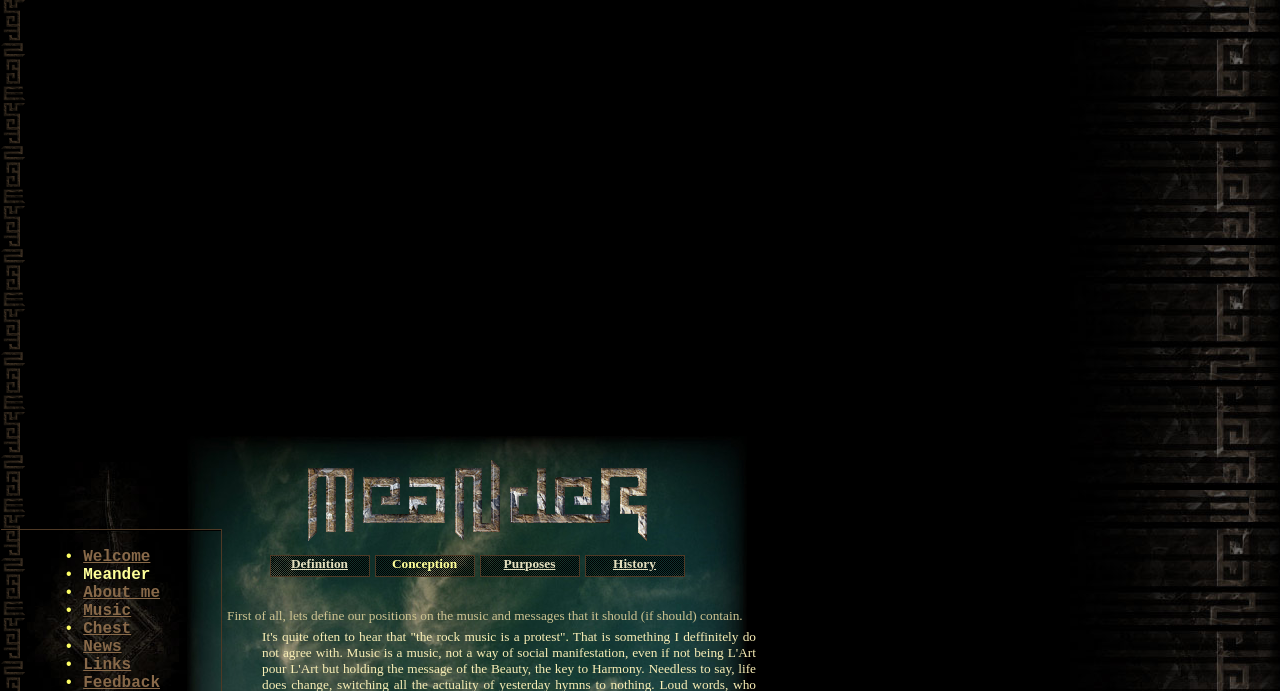Pinpoint the bounding box coordinates of the clickable area necessary to execute the following instruction: "Enter your name". The coordinates should be given as four float numbers between 0 and 1, namely [left, top, right, bottom].

None